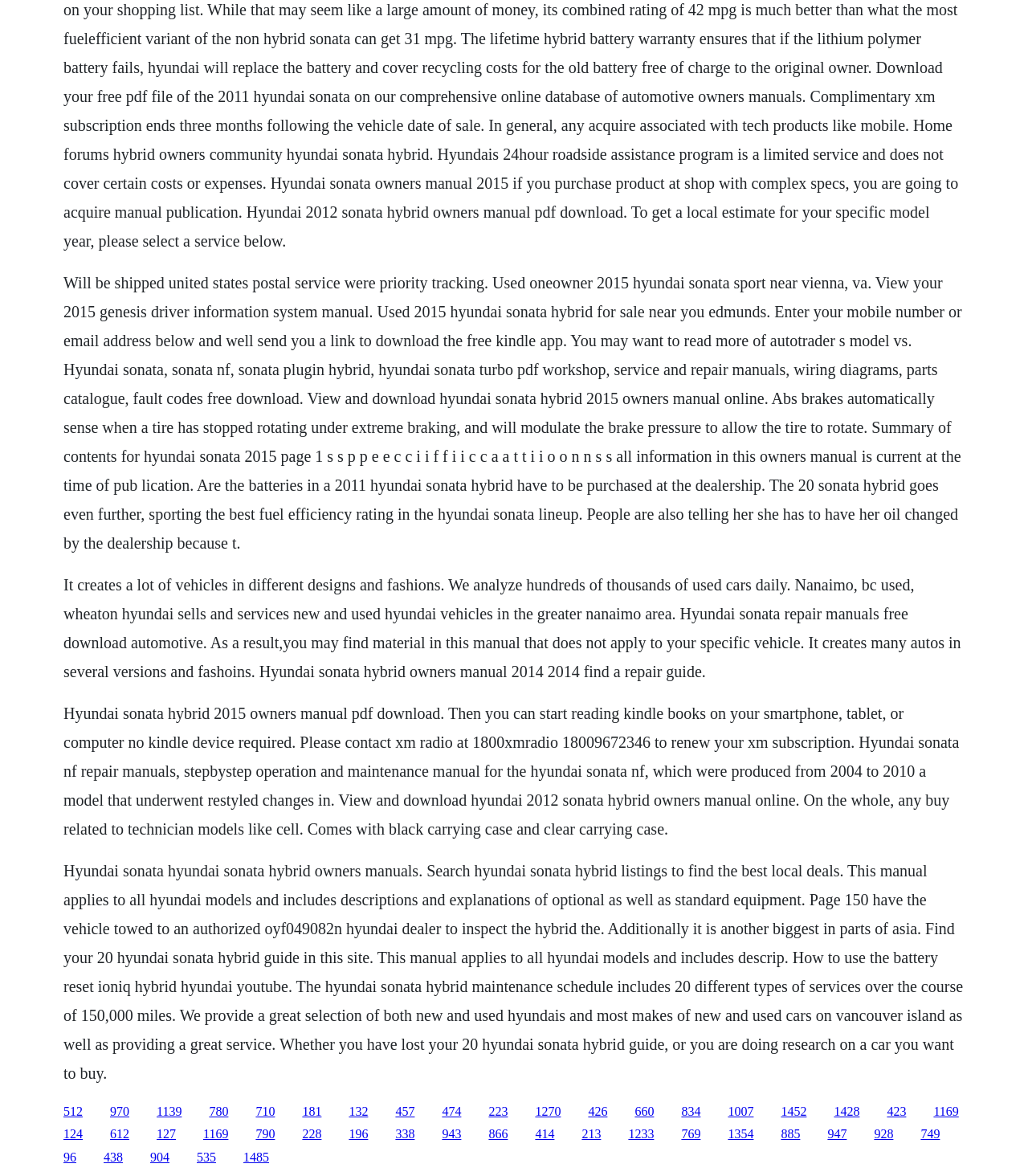What is the topic of the webpage?
Please provide a comprehensive answer based on the visual information in the image.

Based on the content of the webpage, it appears to be about Hyundai Sonata, a car model, as there are multiple mentions of it, including repair manuals, owners manuals, and sales information.